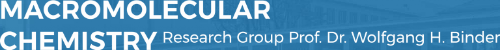What is the research group led by? Analyze the screenshot and reply with just one word or a short phrase.

Prof. Dr. Wolfgang H. Binder